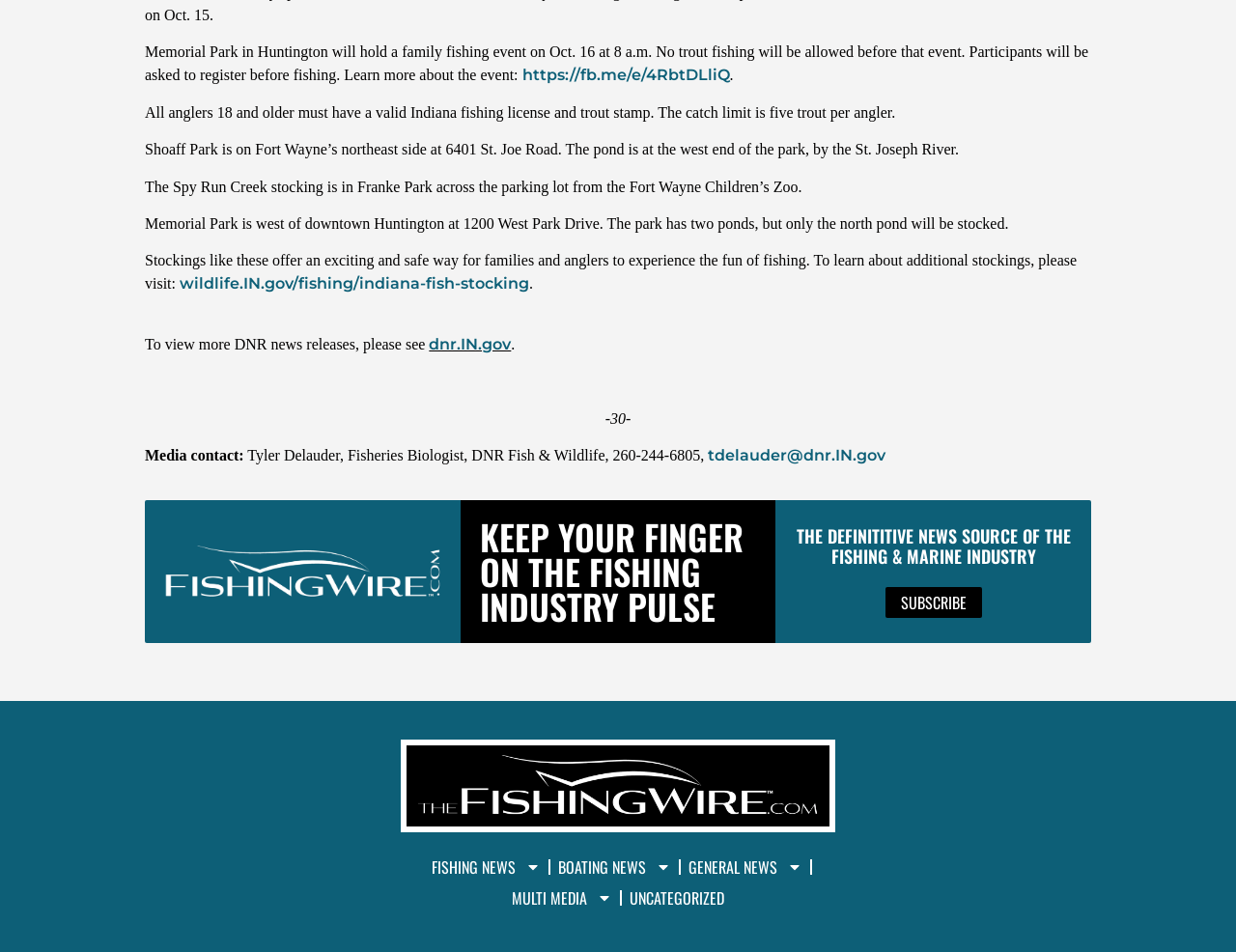Identify the bounding box coordinates necessary to click and complete the given instruction: "Subscribe to the fishing news".

[0.716, 0.617, 0.794, 0.649]